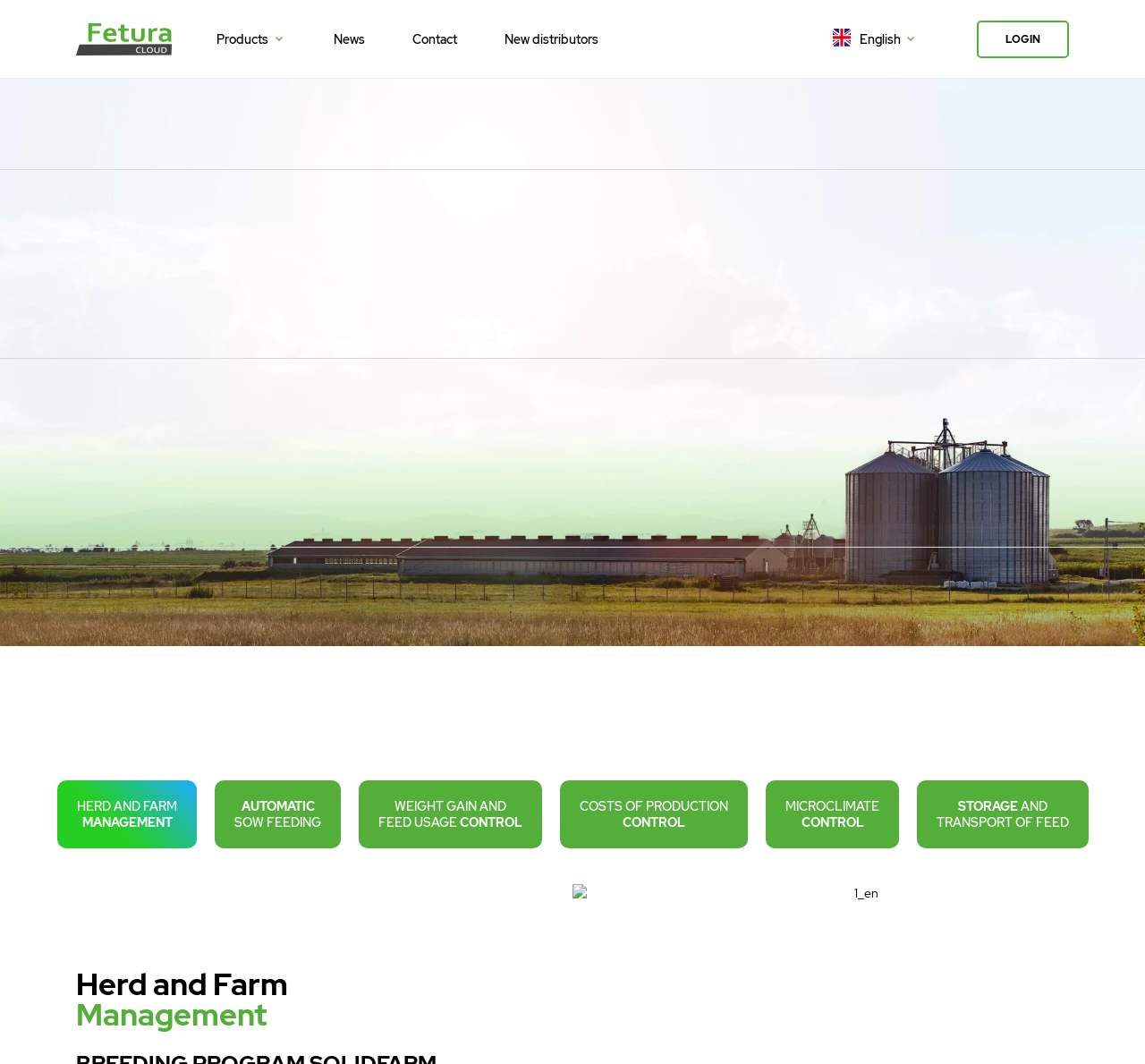What is the theme of the images on the webpage?
Based on the visual details in the image, please answer the question thoroughly.

The theme of the images on the webpage can be inferred by looking at the images themselves. They appear to be related to farm and animal management, with images of animals and farming equipment. This theme is consistent with the overall topic of the webpage, which is a cloud-based solution for farm and animal management.